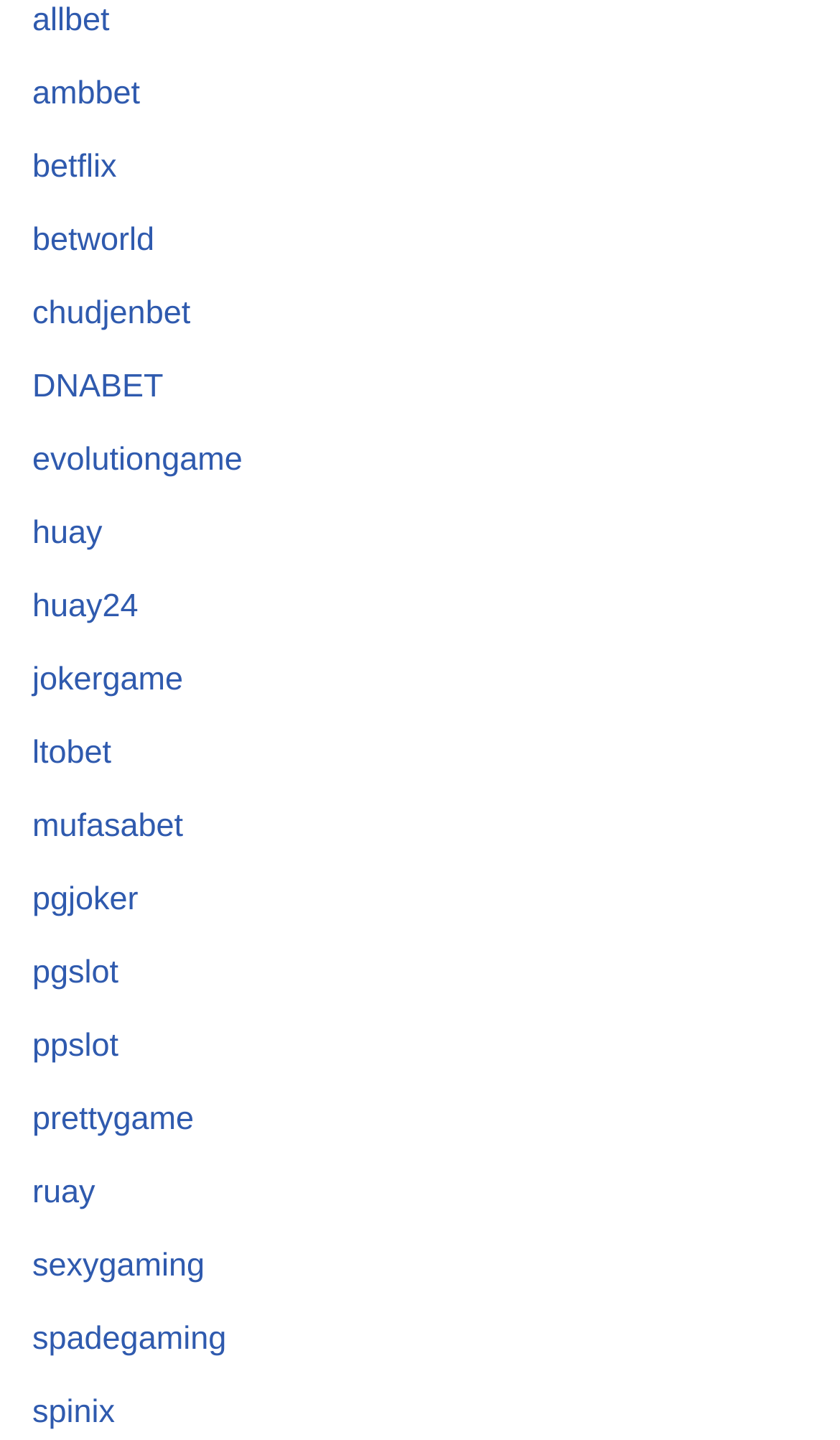Please determine the bounding box coordinates for the element that should be clicked to follow these instructions: "Learn more about emergency plumber call out cost".

None